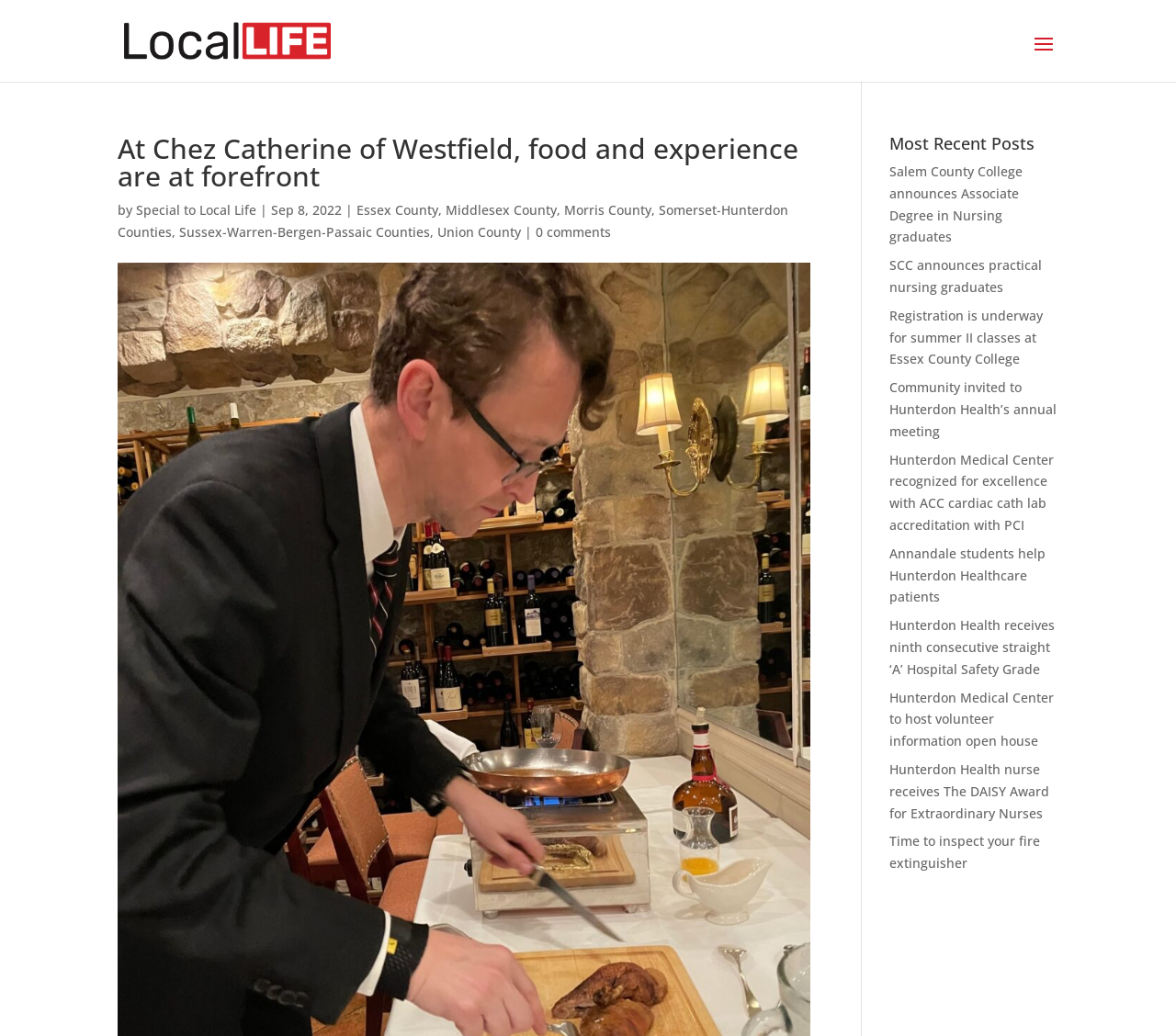Give a concise answer using only one word or phrase for this question:
What is the date of the article?

Sep 8, 2022